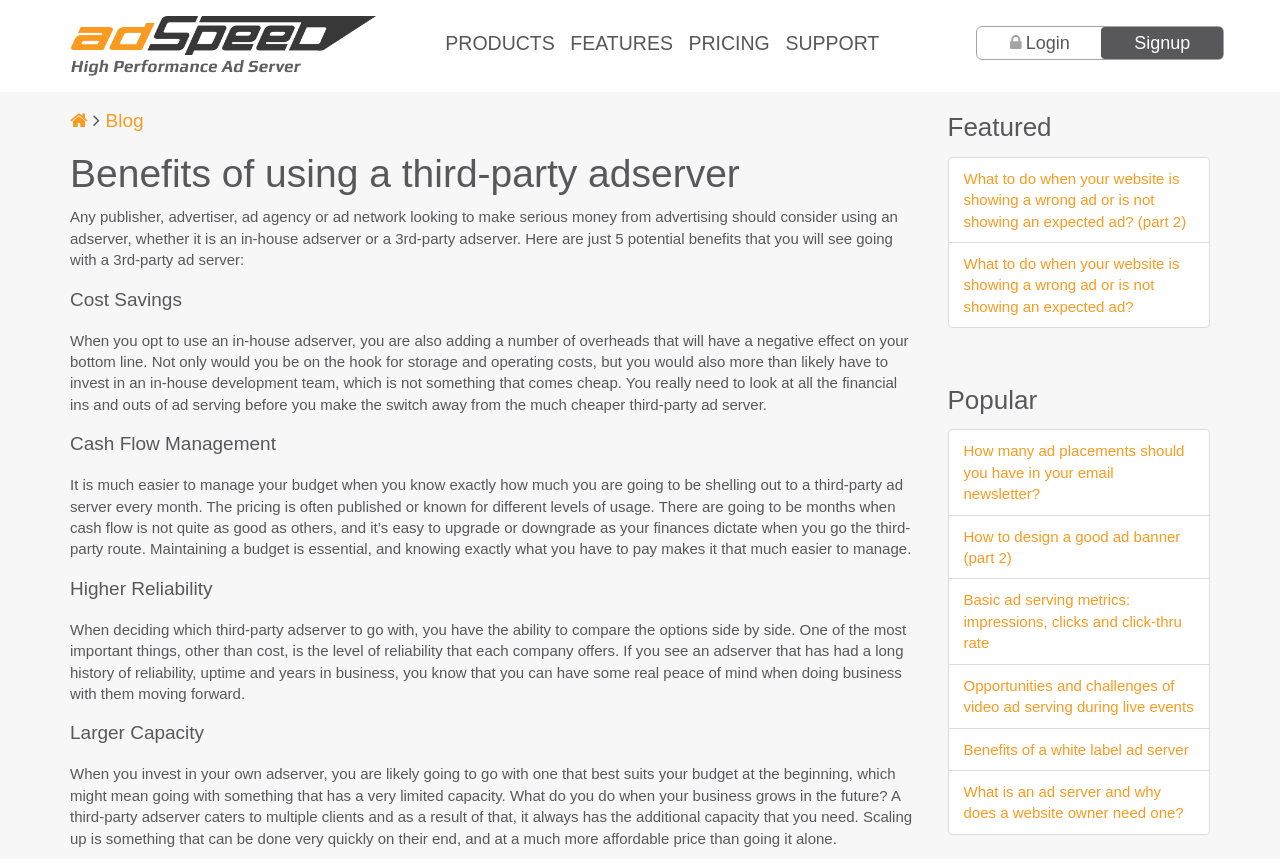Provide the bounding box coordinates for the specified HTML element described in this description: "Support". The coordinates should be four float numbers ranging from 0 to 1, in the format [left, top, right, bottom].

[0.614, 0.03, 0.699, 0.071]